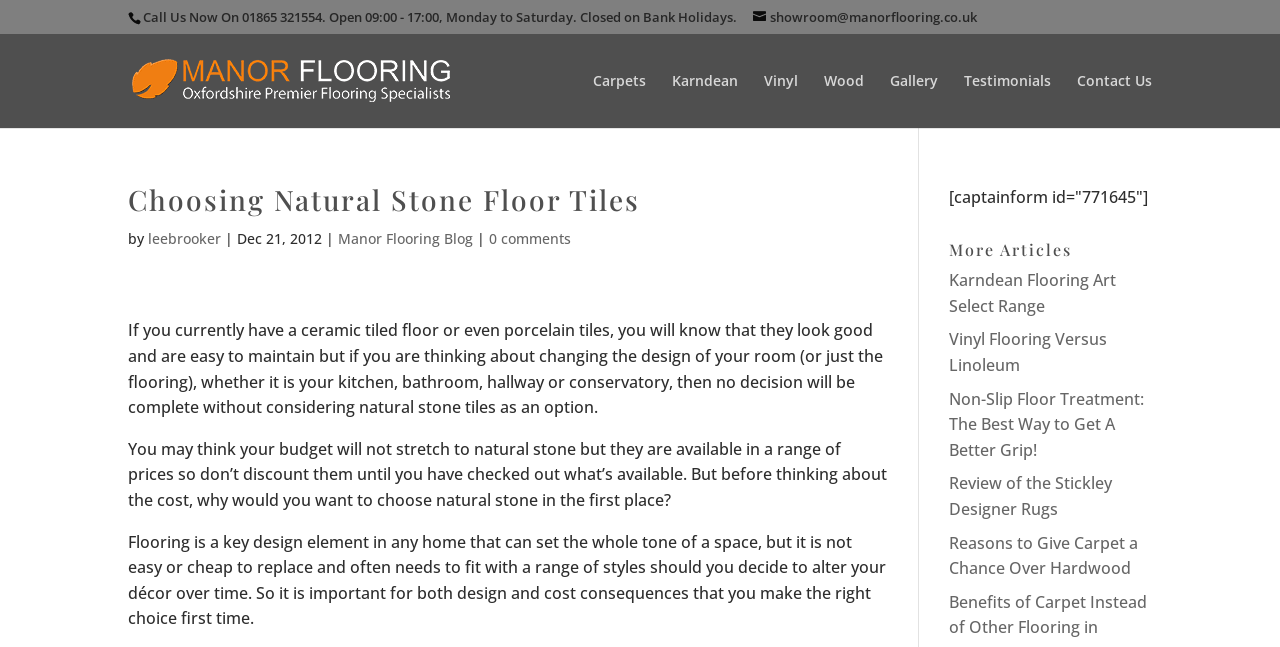Please pinpoint the bounding box coordinates for the region I should click to adhere to this instruction: "Contact us".

[0.841, 0.114, 0.9, 0.197]